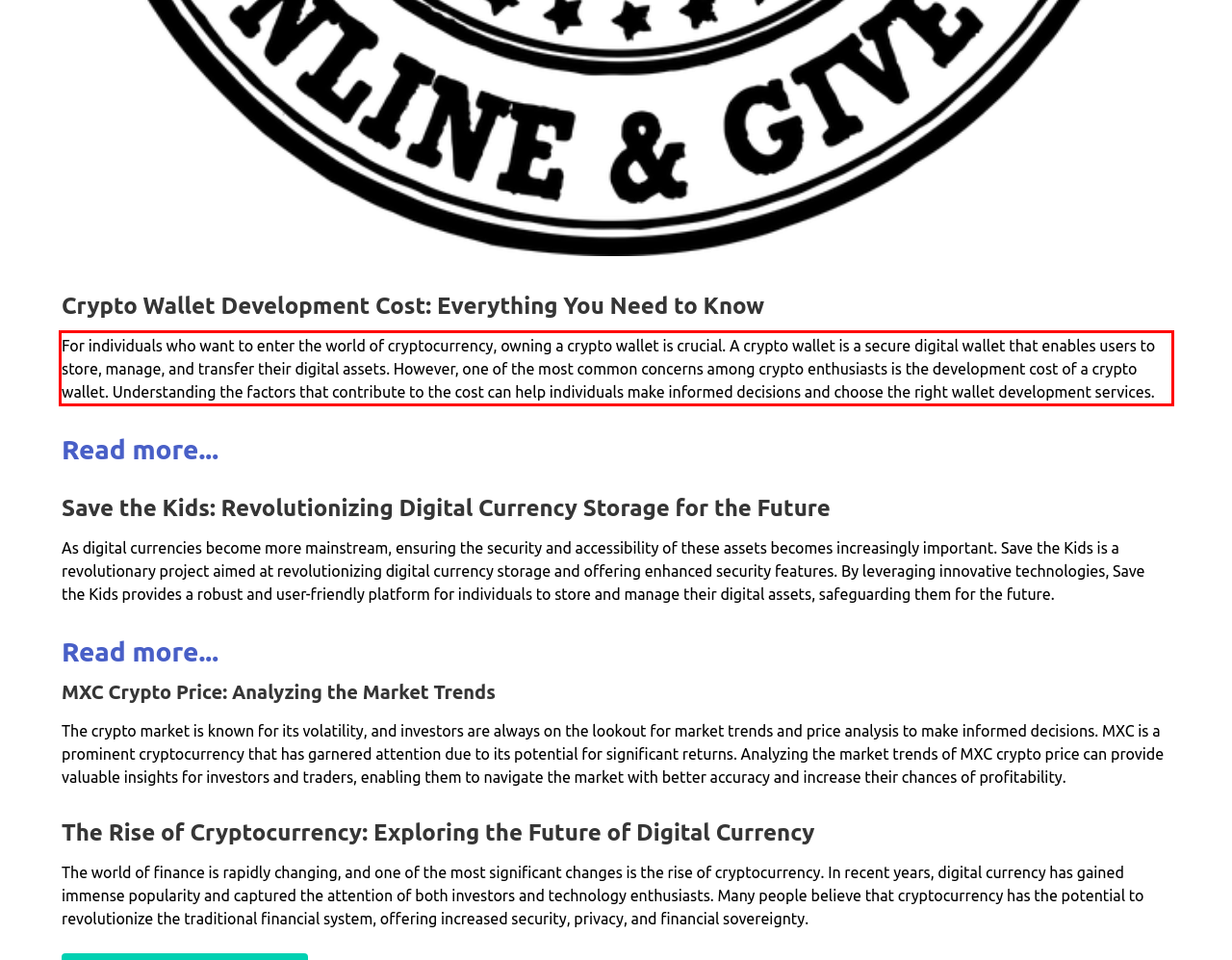There is a UI element on the webpage screenshot marked by a red bounding box. Extract and generate the text content from within this red box.

For individuals who want to enter the world of cryptocurrency, owning a crypto wallet is crucial. A crypto wallet is a secure digital wallet that enables users to store, manage, and transfer their digital assets. However, one of the most common concerns among crypto enthusiasts is the development cost of a crypto wallet. Understanding the factors that contribute to the cost can help individuals make informed decisions and choose the right wallet development services.